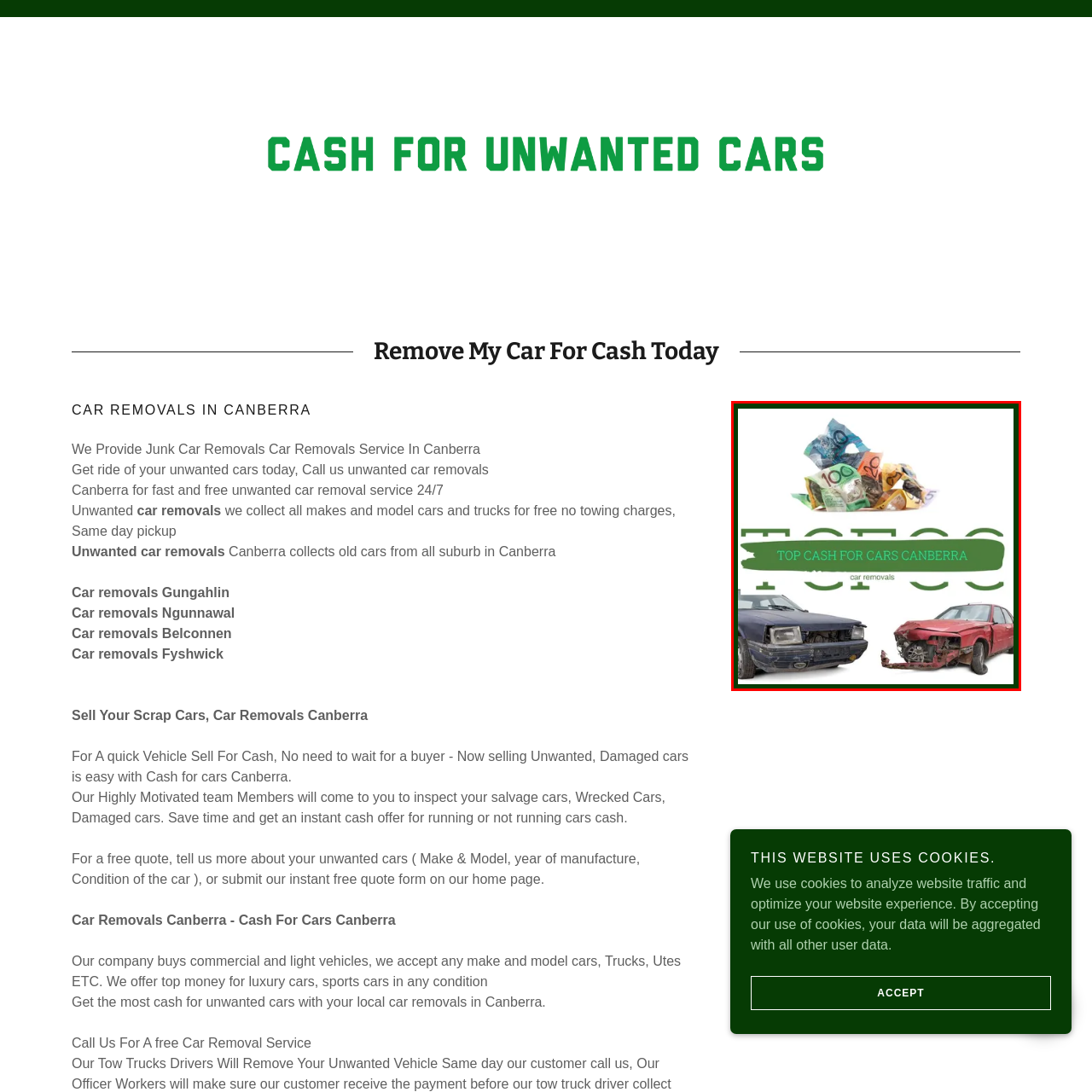What type of vehicles does the service accept?
Examine the content inside the red bounding box and give a comprehensive answer to the question.

The image is examined to understand the service's focus, and the presence of two damaged vehicles below the bundles of currency notes indicates that the service accepts junk or old cars.